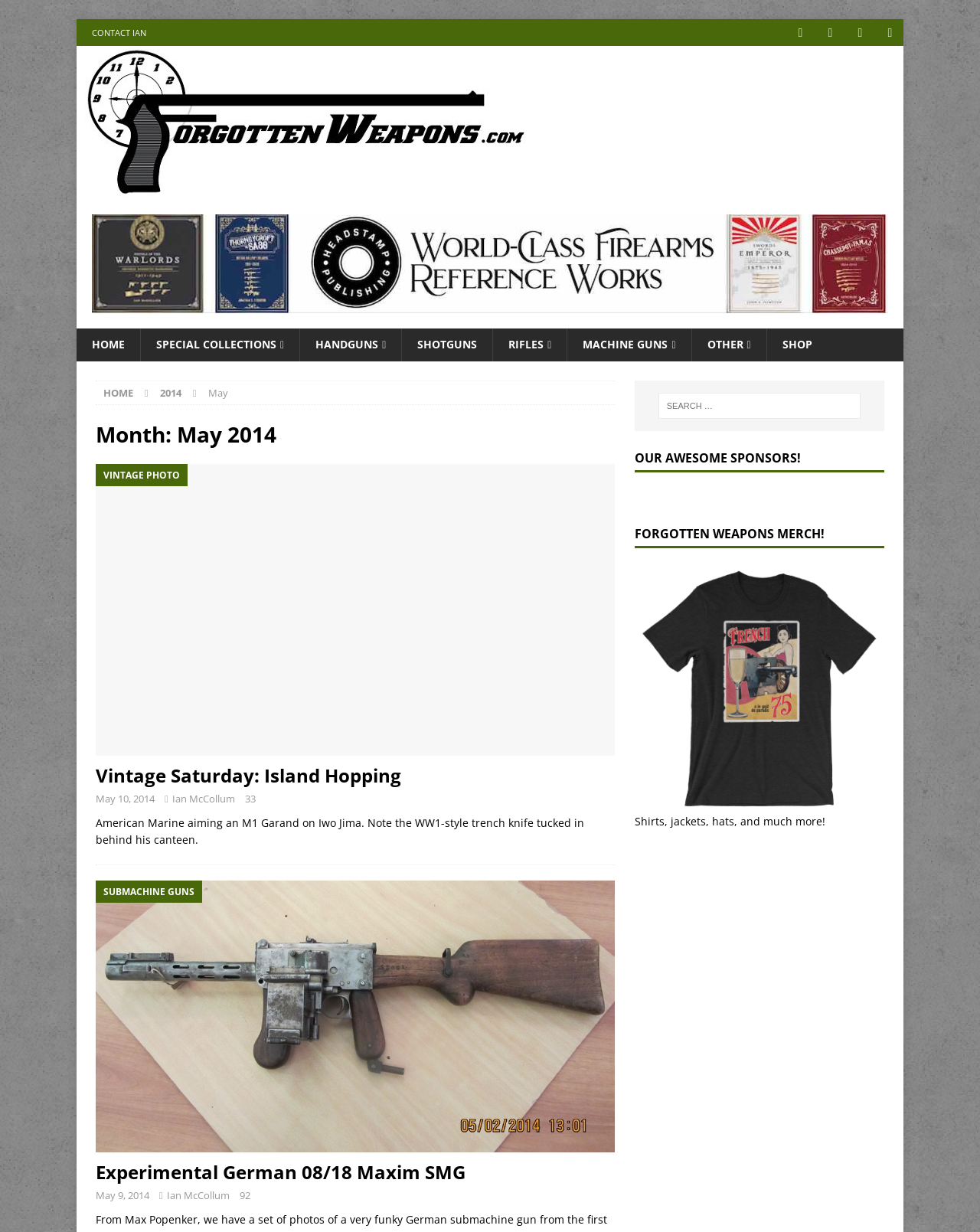Please identify the bounding box coordinates of the element that needs to be clicked to perform the following instruction: "Click the CONTACT IAN link".

[0.078, 0.016, 0.165, 0.037]